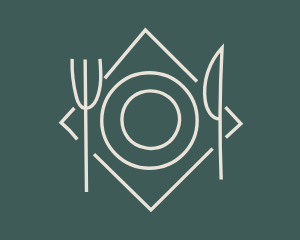Describe all the visual components present in the image.

The image features a minimalist, stylized representation of a dining setting. At the center, there is a circular plate, surrounded by a symmetrical arrangement of utensils, including a fork and knife, which are depicted in a clean, elegant design. The overall composition is framed by geometric shapes, enhancing the visual appeal. This icon fits within the theme of a "Seasonal menu," suggesting a focus on curated dining experiences that change with the seasons. The muted color palette, combined with the simple line art, conveys a modern and sophisticated vibe, perfect for attracting interest to seasonal dining offerings.